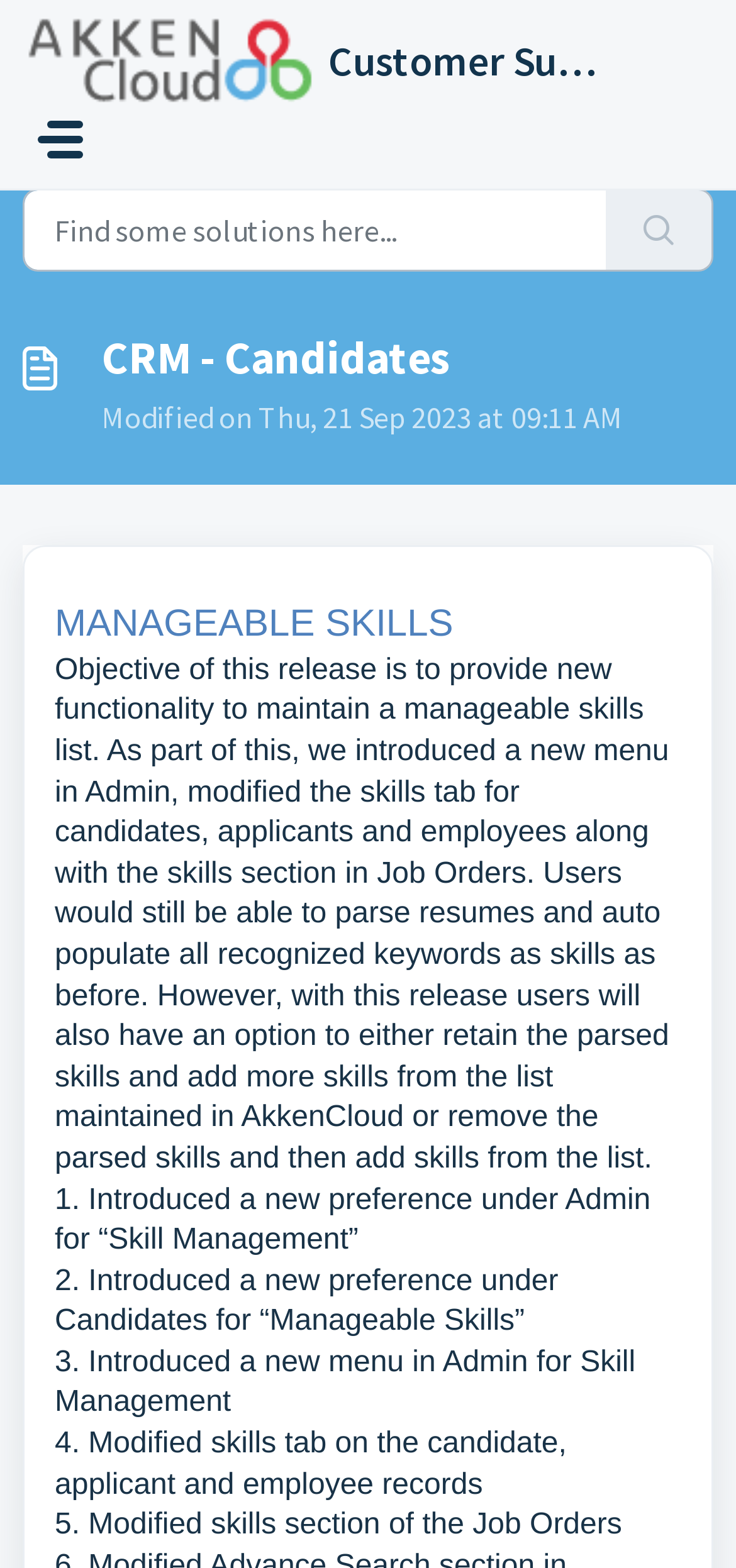Determine the bounding box of the UI element mentioned here: "Home". The coordinates must be in the format [left, top, right, bottom] with values ranging from 0 to 1.

[0.031, 0.089, 0.138, 0.113]